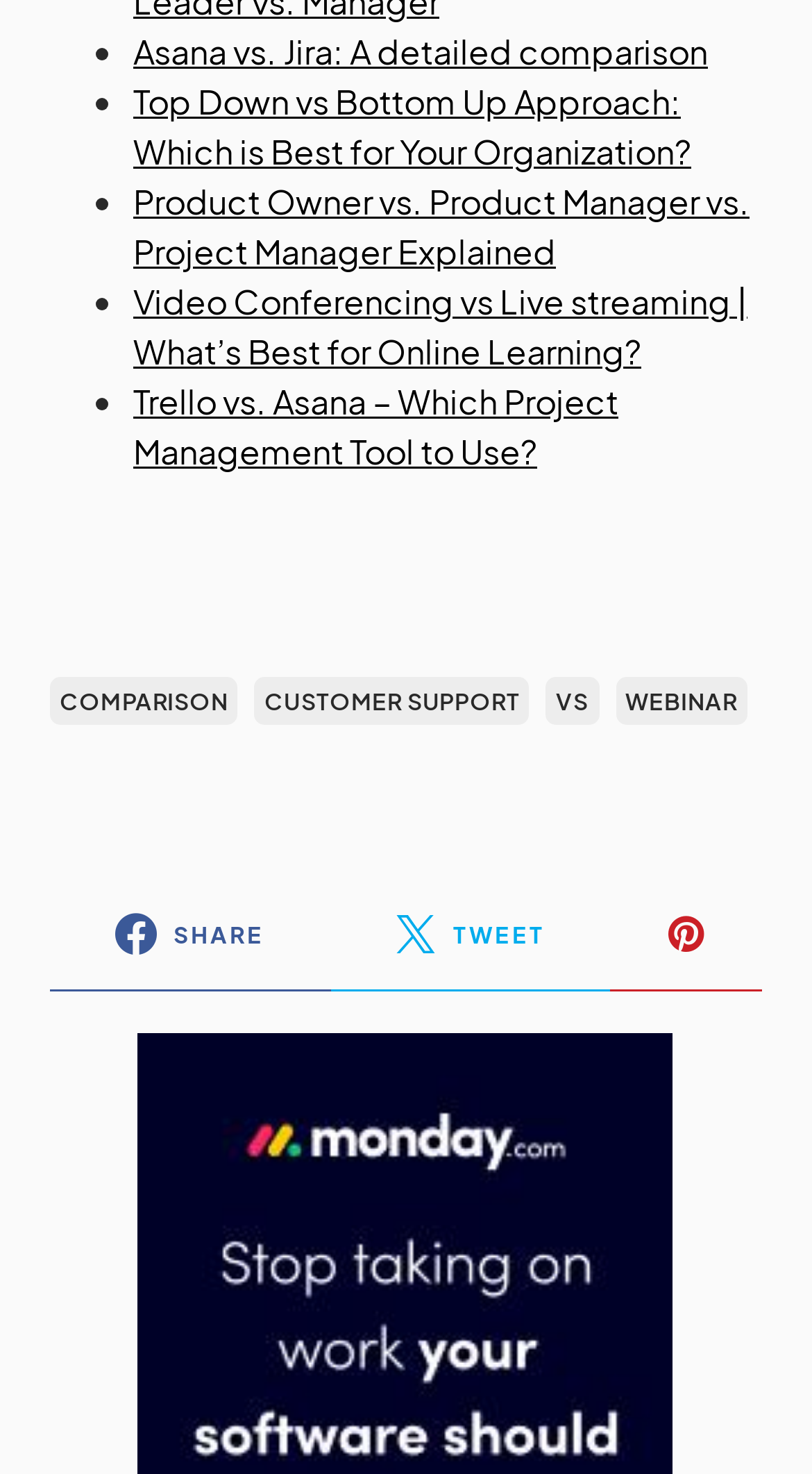Please look at the image and answer the question with a detailed explanation: What is the purpose of the icons at the bottom?

The icons at the bottom of the webpage, including 'SHARE', 'TWEET', and another icon, suggest that their purpose is to allow users to share the content on social media or other platforms.